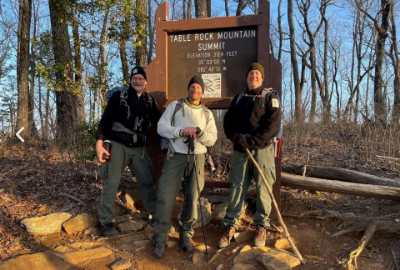Provide a comprehensive description of the image.

The image captures an adventurous moment at the summit of Table Rock Mountain, where three friends proudly pose in front of the elevation sign marking 3,274 feet. They are dressed in hiking attire, ready to embrace the great outdoors. Surrounded by a backdrop of towering trees and natural beauty, the trio radiates a sense of accomplishment and camaraderie. Their smiles convey the joy of reaching this scenic vantage point, exemplifying the spirit of hiking and exploration. The warm sunlight filters through the trees, adding a golden hue to the scene, perfectly highlighting their achievement in this rewarding adventure on the Appalachian Trail.